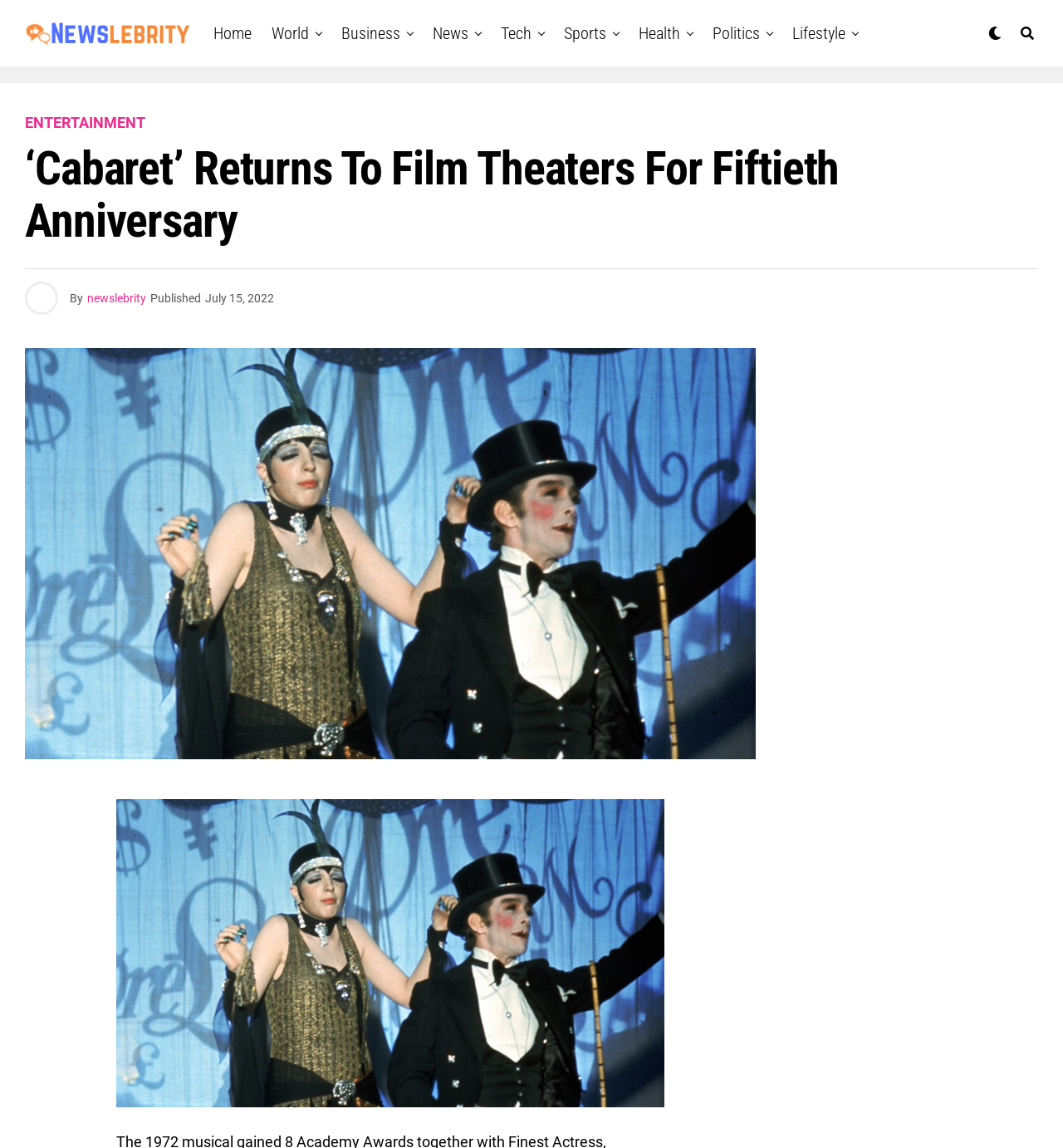Given the element description 2019 Show Calendar Updated, specify the bounding box coordinates of the corresponding UI element in the format (top-left x, top-left y, bottom-right x, bottom-right y). All values must be between 0 and 1.

None